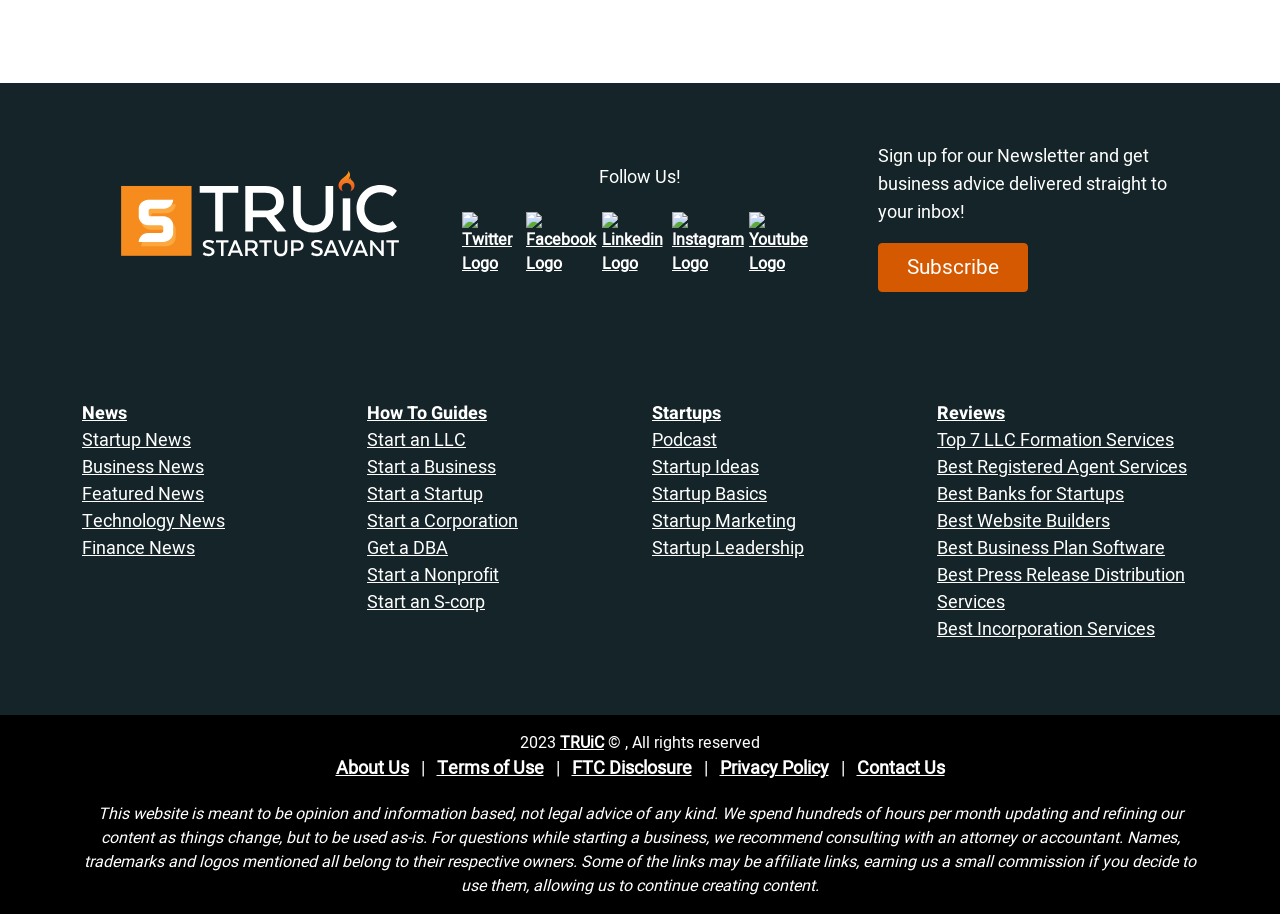Please specify the bounding box coordinates of the clickable region necessary for completing the following instruction: "Follow us on Twitter". The coordinates must consist of four float numbers between 0 and 1, i.e., [left, top, right, bottom].

[0.361, 0.231, 0.411, 0.301]